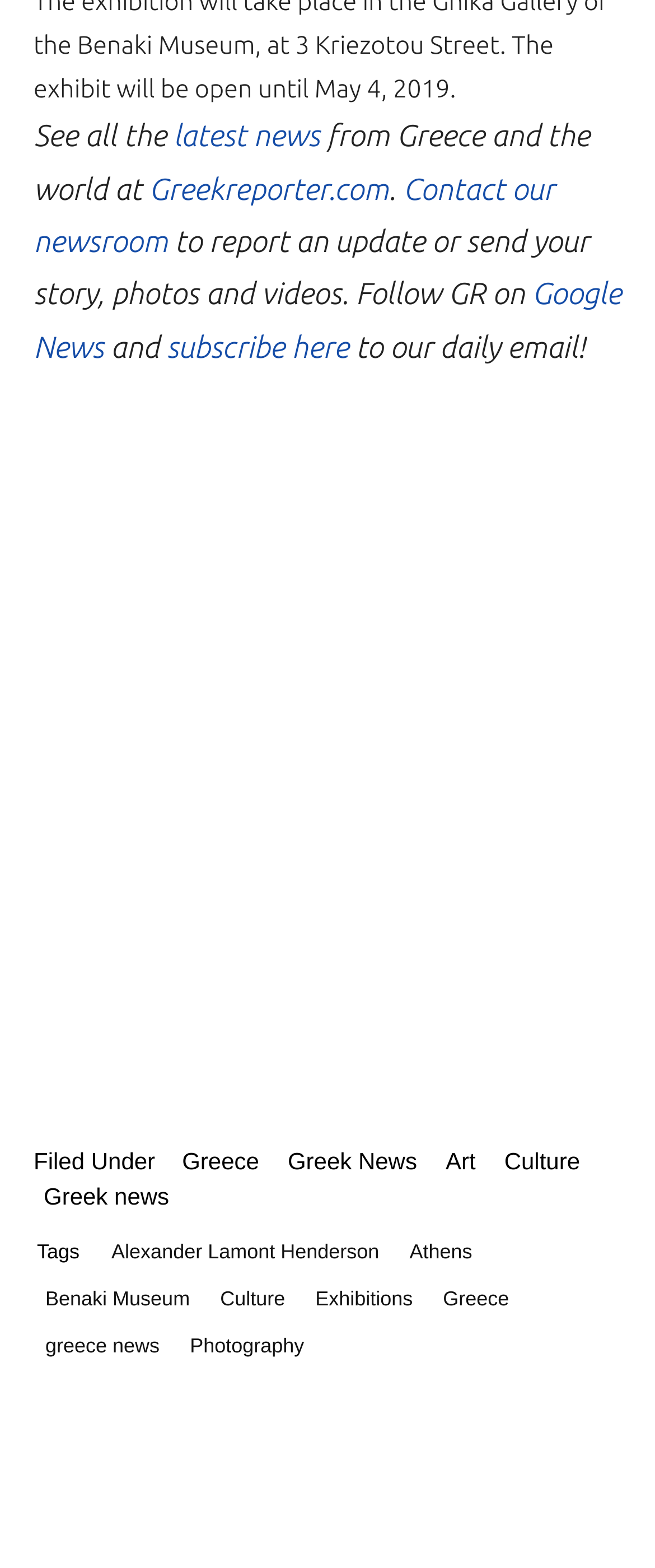Use a single word or phrase to answer the question: What is the name of the news website?

Greekreporter.com